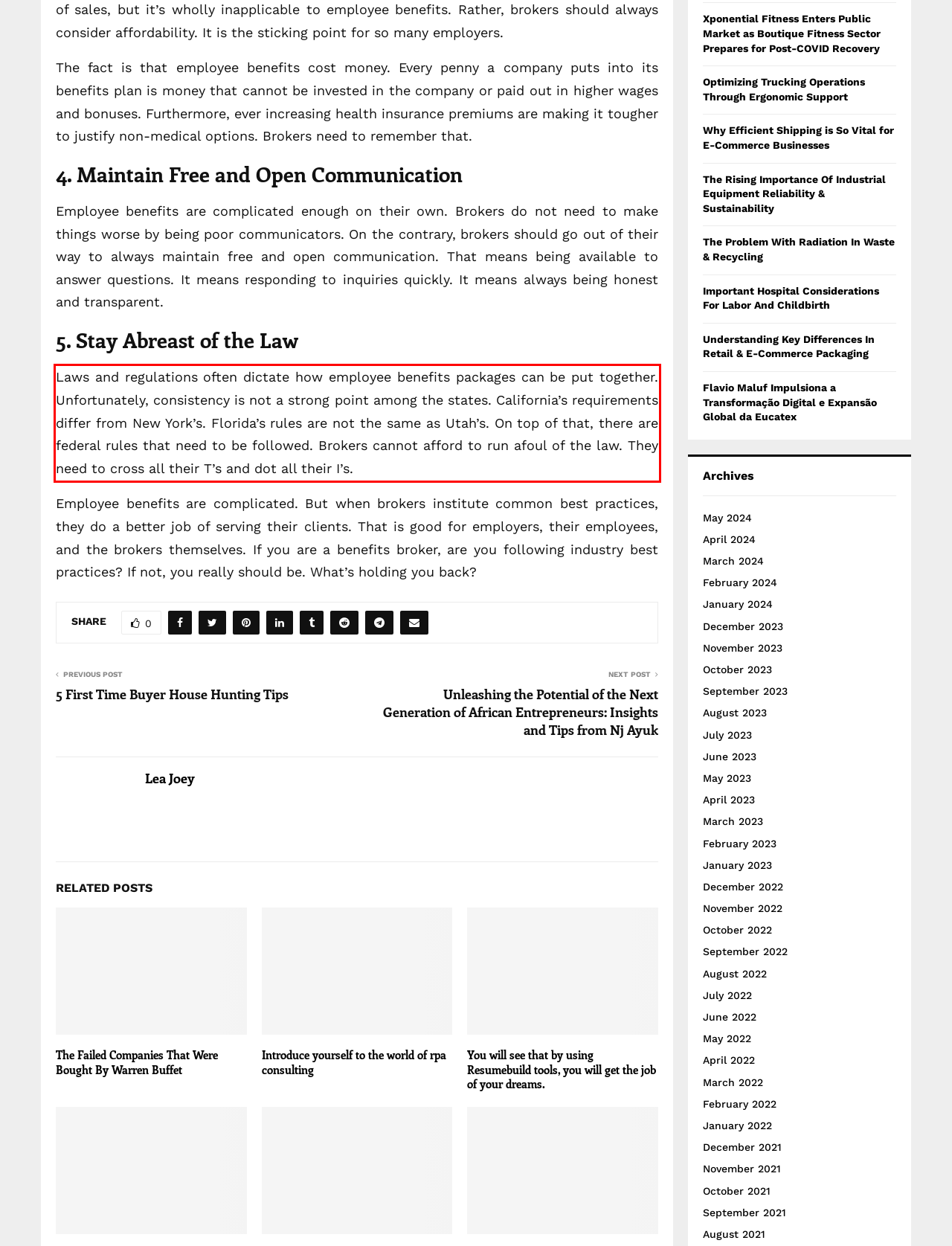Examine the webpage screenshot, find the red bounding box, and extract the text content within this marked area.

Laws and regulations often dictate how employee benefits packages can be put together. Unfortunately, consistency is not a strong point among the states. California’s requirements differ from New York’s. Florida’s rules are not the same as Utah’s. On top of that, there are federal rules that need to be followed. Brokers cannot afford to run afoul of the law. They need to cross all their T’s and dot all their I’s.